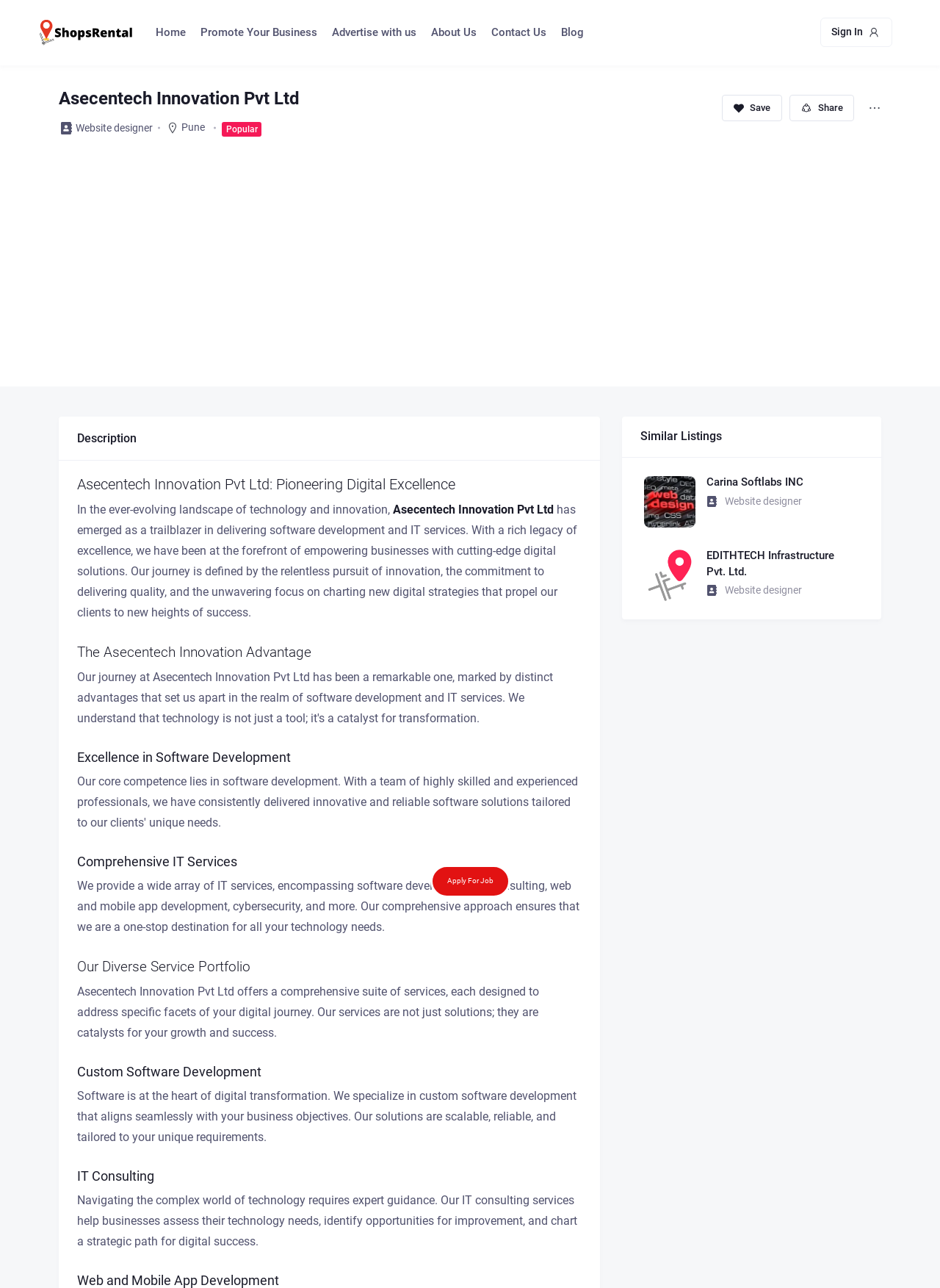Offer a meticulous caption that includes all visible features of the webpage.

The webpage is about Asecentech Innovation, a company that provides custom software, IT services, and digital solutions to drive business growth and success. At the top, there is a navigation menu with links to "Home", "Promote Your Business", "Advertise with us", "About Us", "Contact Us", and "Blog". On the top right, there is a "Sign In" link.

Below the navigation menu, there is a heading that reads "Asecentech Innovation Pvt Ltd" followed by a link to "Website designer" and a text "Pune". There is also a "Popular" label and a "Share" button.

The main content of the webpage is divided into sections. The first section has a heading "Description" and a paragraph of text that describes the company's mission and values. The second section has a heading "The Asecentech Innovation Advantage" and describes the company's strengths in software development and IT services.

The third section has a heading "Our Diverse Service Portfolio" and lists the company's services, including custom software development, IT consulting, web and mobile app development, cybersecurity, and more. The fourth section has a heading "Custom Software Development" and describes the company's expertise in this area.

The fifth section has a heading "IT Consulting" and describes the company's IT consulting services. Below these sections, there is a heading "Similar Listings" with links to other companies, including Carina Softlabs INC and EDITHTECH Infrastructure Pvt. Ltd., each with a link to their website and a label "Website designer". There is also a "Apply For Job" link at the bottom of the page.

Throughout the webpage, there are images and icons, including a "shopsrental" image at the top left and an "Advertisement" iframe in the middle of the page.